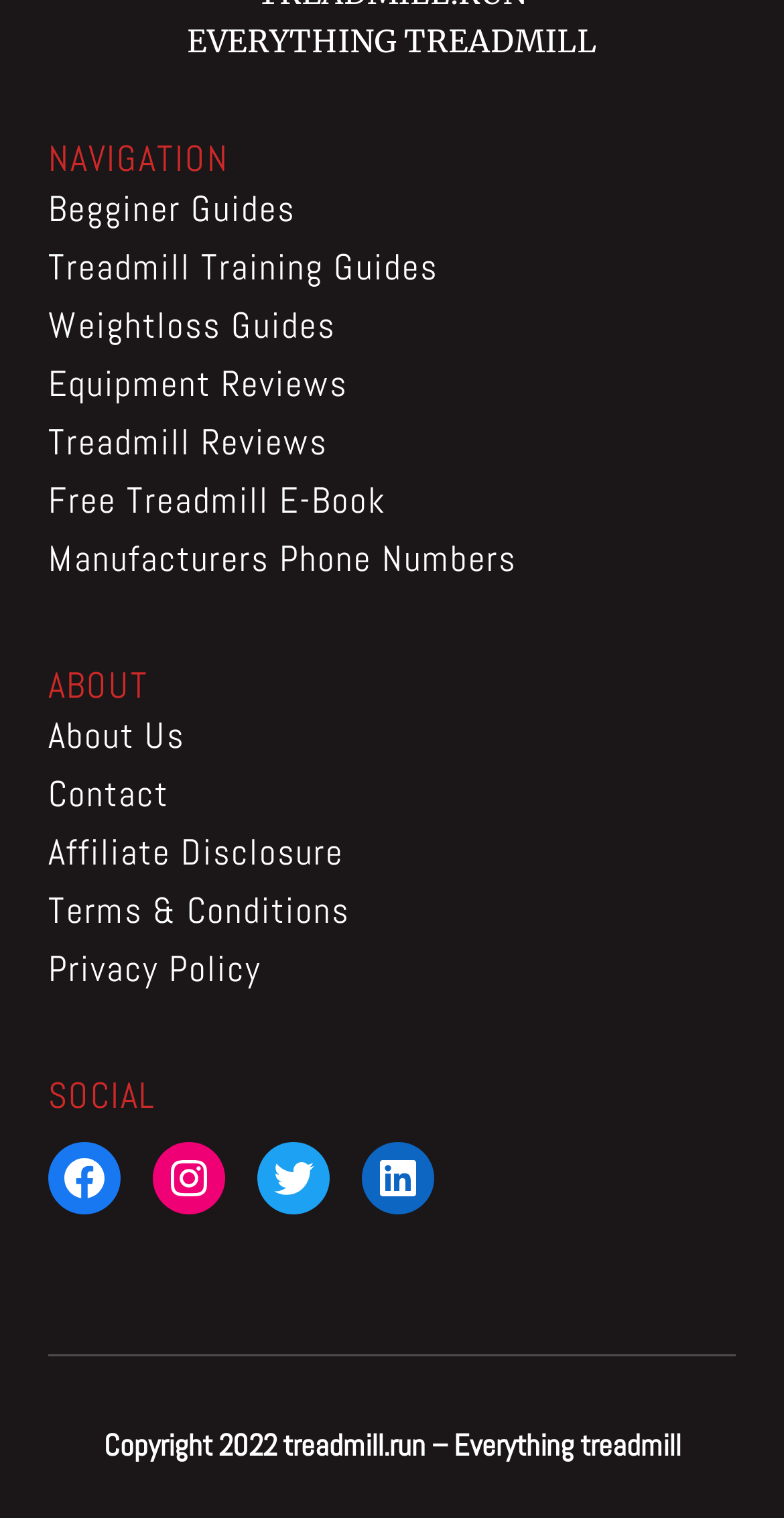Can you specify the bounding box coordinates for the region that should be clicked to fulfill this instruction: "Get Free Treadmill E-Book".

[0.062, 0.314, 0.492, 0.345]